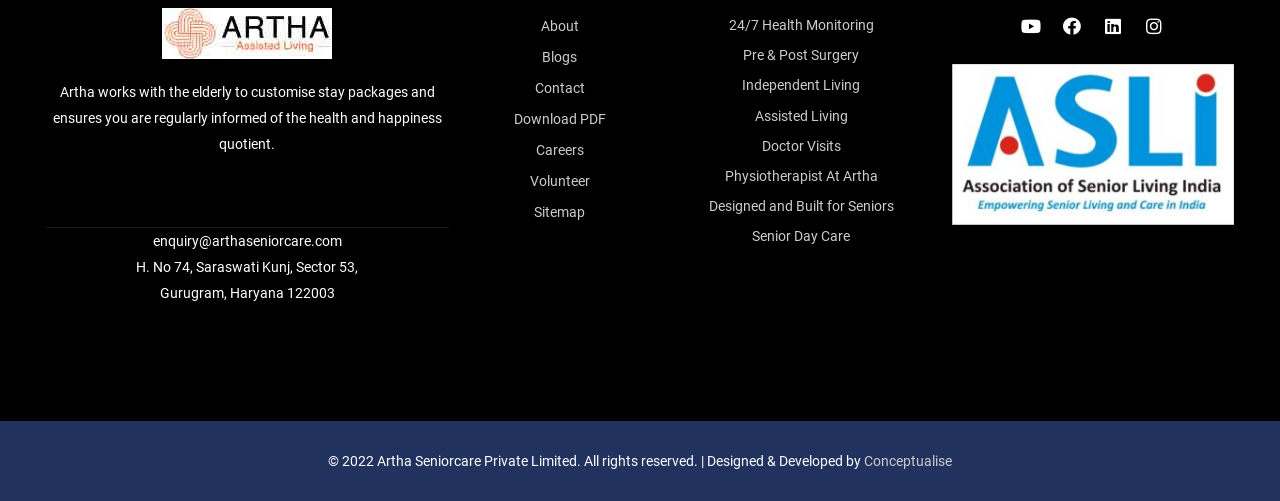Find the bounding box coordinates of the element to click in order to complete this instruction: "Learn about 24/7 Health Monitoring". The bounding box coordinates must be four float numbers between 0 and 1, denoted as [left, top, right, bottom].

[0.57, 0.034, 0.683, 0.066]